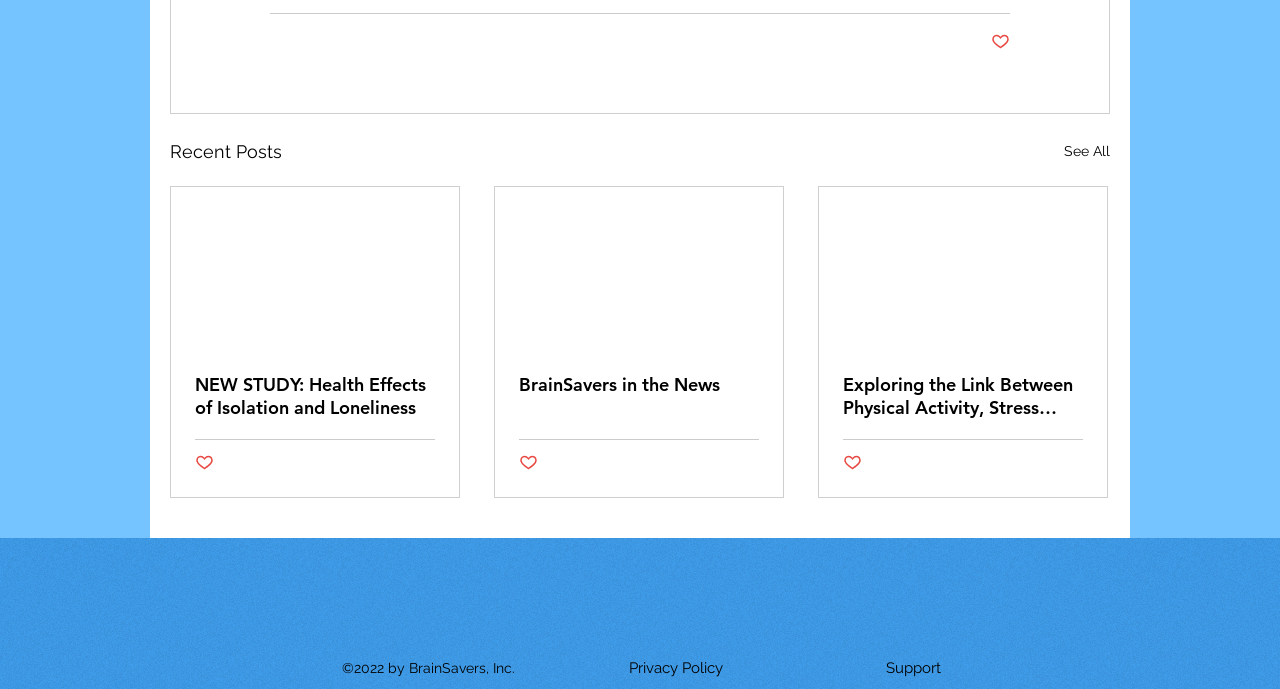Determine the bounding box coordinates for the HTML element described here: "Submit update".

None